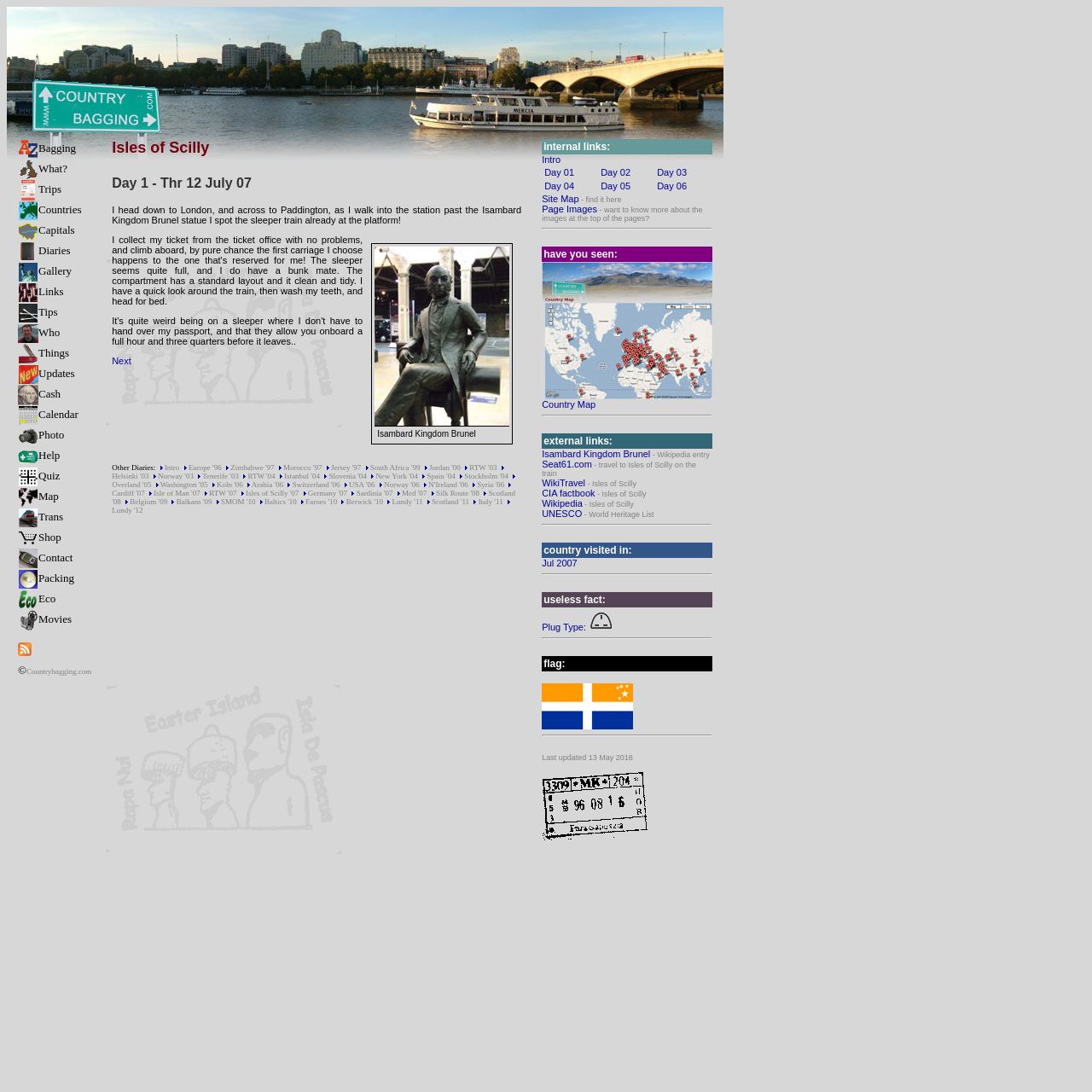Write an exhaustive caption that covers the webpage's main aspects.

The webpage is about "Isles of Scilly" and appears to be a travel blog or diary. At the top, there is a navigation menu with 24 links, each with an accompanying image, stretching across the page. The links are arranged in a horizontal row, with the first link "Bagging Bagging" on the left and the last link "Contact Movies" on the right.

Below the navigation menu, there is a main content area that takes up most of the page. The content is a diary entry or travelogue, with a title "Isles of Scilly Day 1 - Thr 12 July 07". The text describes the author's journey to London, their experience on a sleeper train, and their arrival at their destination. The text is accompanied by a link to "Isambard Kingdom Brunel - countrybagging.com" with an image, which appears to be a reference to a famous engineer.

At the bottom of the main content area, there are several links to "Other Diaries", including "Intro", "Europe '96", "Zimbabwe '97", and several others, each with a small image next to it. These links are arranged in a horizontal row, with the first link on the left and the last link on the right.